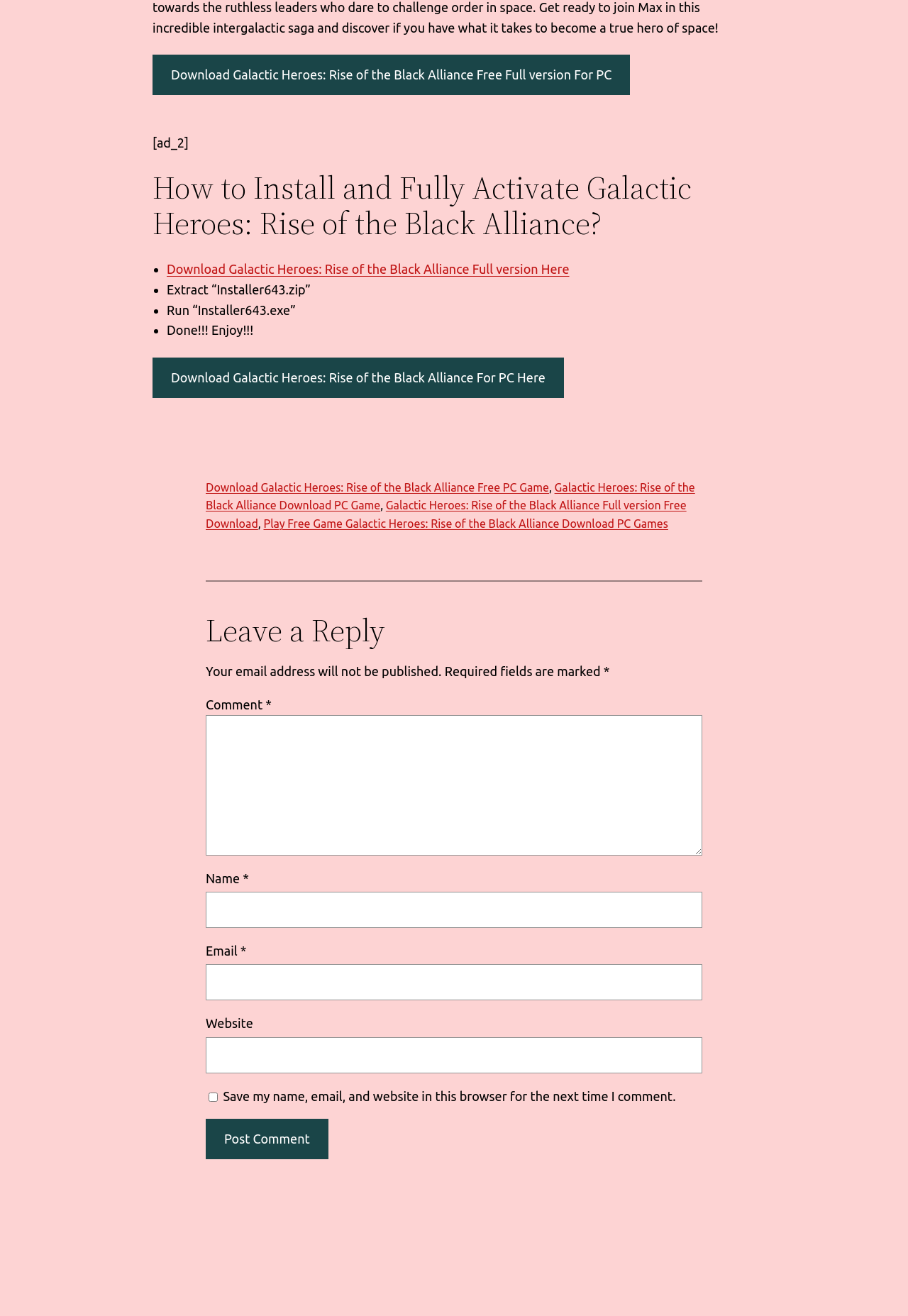Identify the coordinates of the bounding box for the element that must be clicked to accomplish the instruction: "Click to download Galactic Heroes: Rise of the Black Alliance Full version Here".

[0.184, 0.199, 0.627, 0.21]